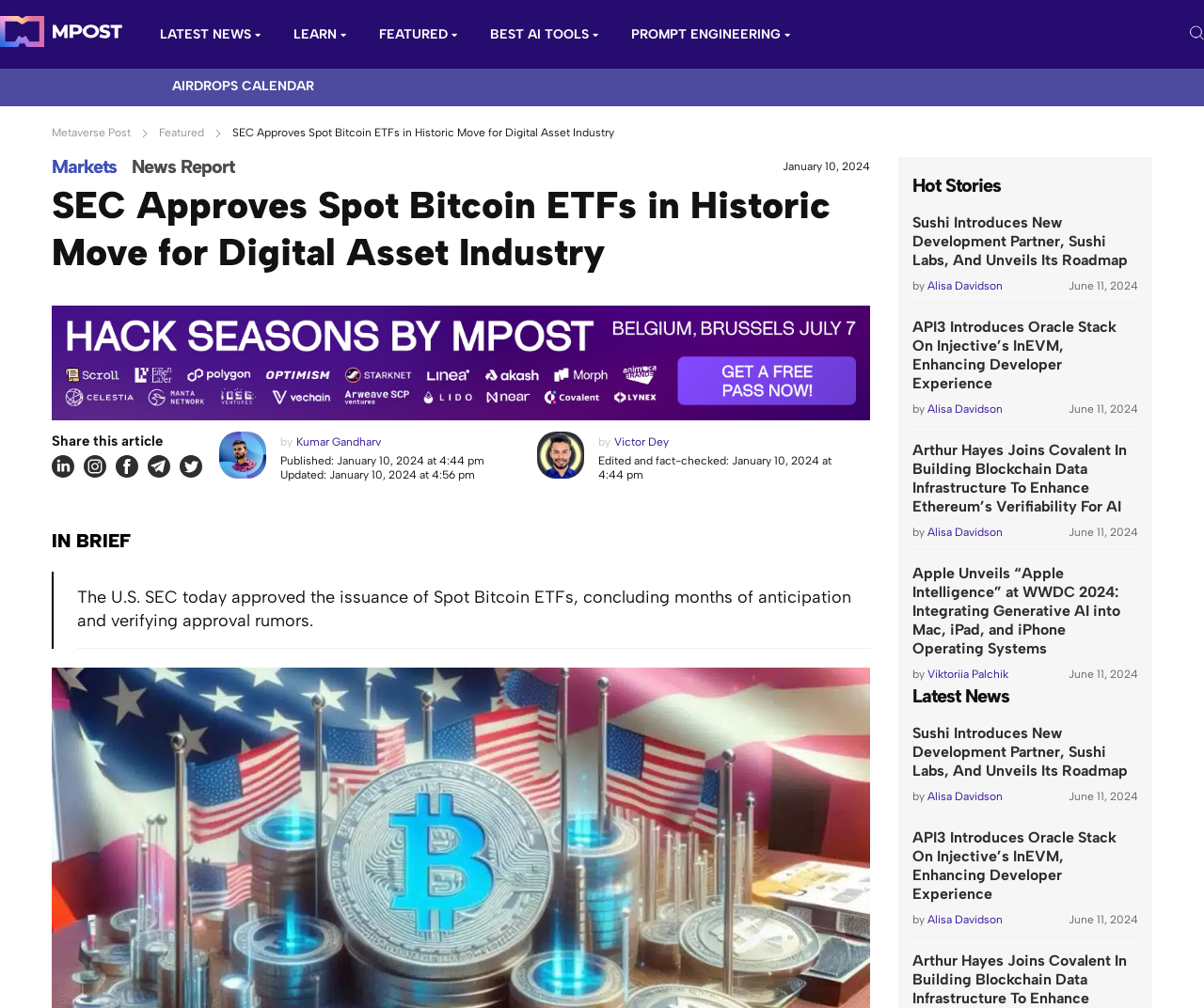Highlight the bounding box coordinates of the element you need to click to perform the following instruction: "Click on the 'Metaverse Post' link at the top left corner."

[0.0, 0.016, 0.102, 0.052]